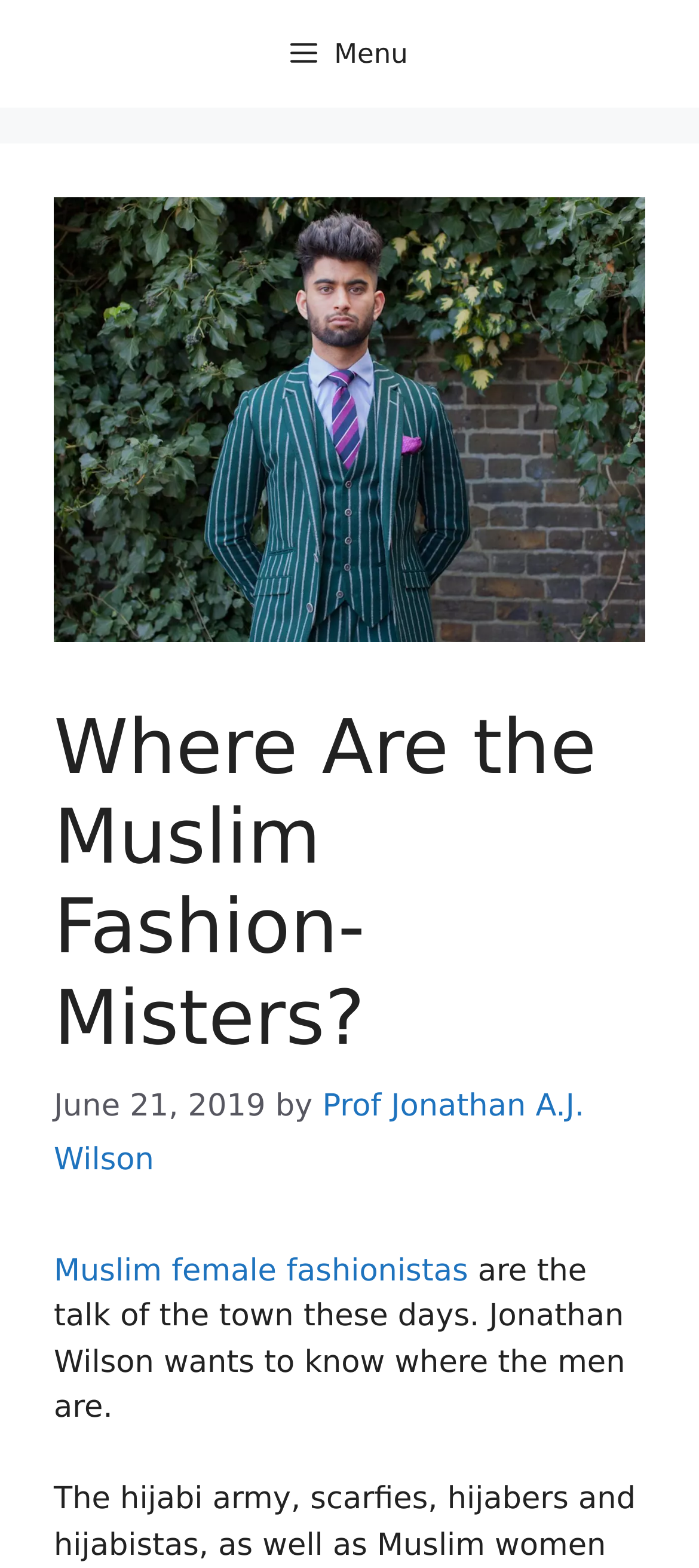Convey a detailed summary of the webpage, mentioning all key elements.

The webpage appears to be an article discussing Muslim fashion, specifically the prominence of Muslim women in the fashion industry and the lack of representation of Muslim men. 

At the top of the page, there is a button labeled "Menu" that controls a mobile menu. Below the button, there is a header section that spans most of the width of the page. Within the header, the title "Where Are the Muslim Fashion-Misters?" is prominently displayed, followed by the date "June 21, 2019" and the author's name, "Prof Jonathan A.J. Wilson". 

The main content of the article begins with a link to "Muslim female fashionistas" and a paragraph of text that discusses how Muslim women are making a splash in the fashion world, while wondering where the Muslim men are. The text is positioned below the header section and spans about two-thirds of the page width.